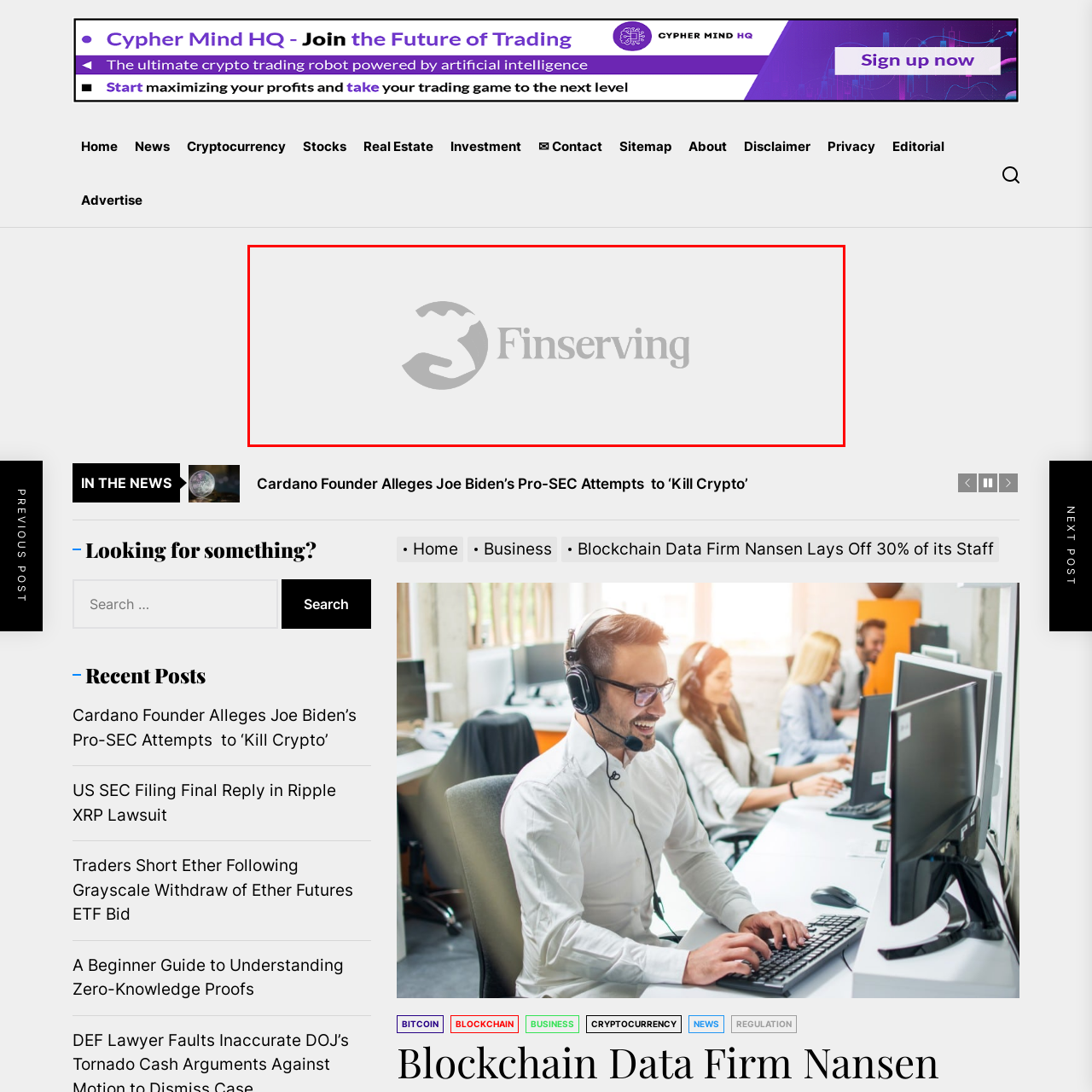Focus on the area marked by the red box, What is the tone of the logo design? 
Answer briefly using a single word or phrase.

Clean and professional